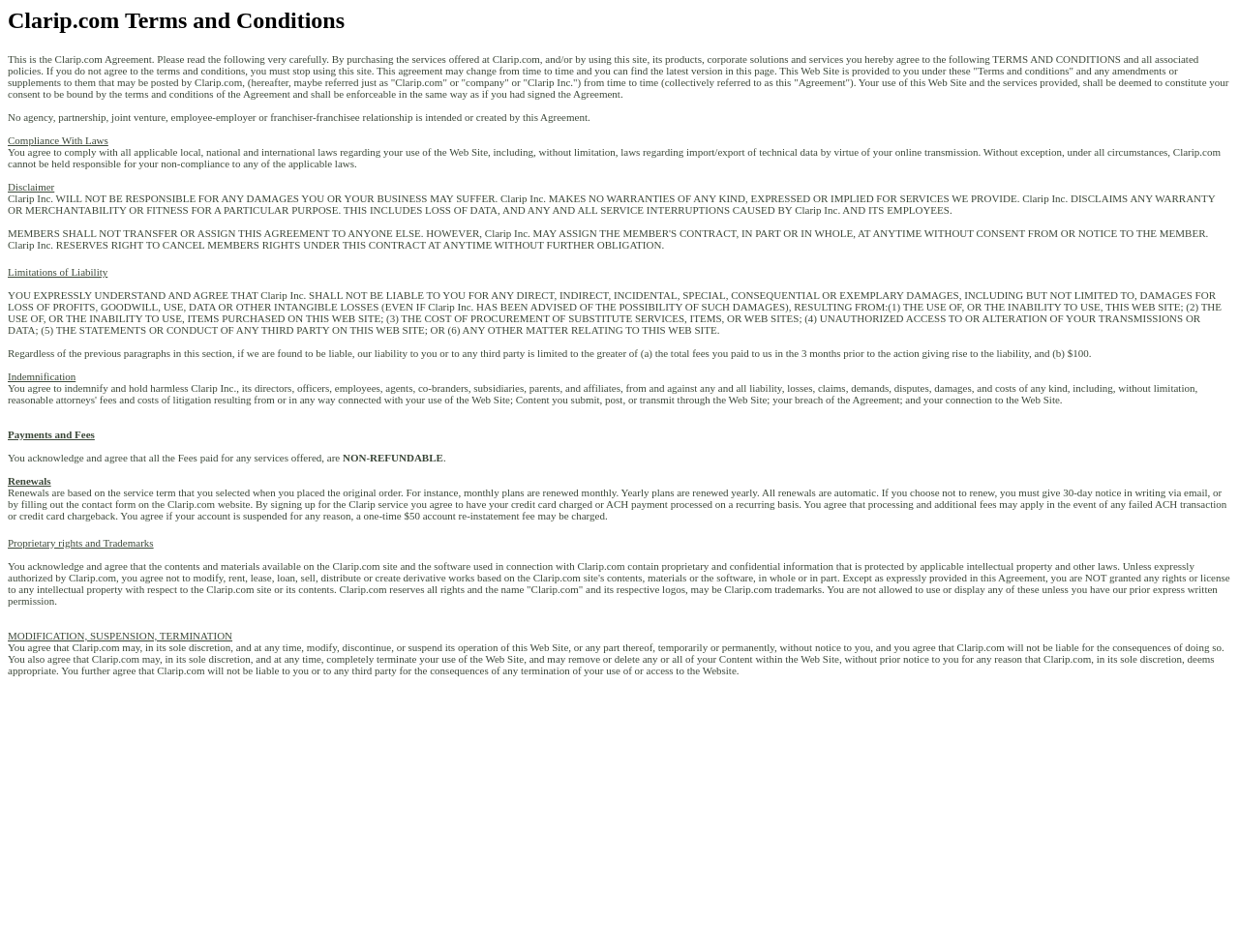What is the limitation of Clarip Inc.'s liability?
Kindly give a detailed and elaborate answer to the question.

According to the webpage, Clarip Inc.'s liability to a user or third party is limited to the greater of the total fees paid to Clarip Inc. in the 3 months prior to the action giving rise to the liability, and $100.